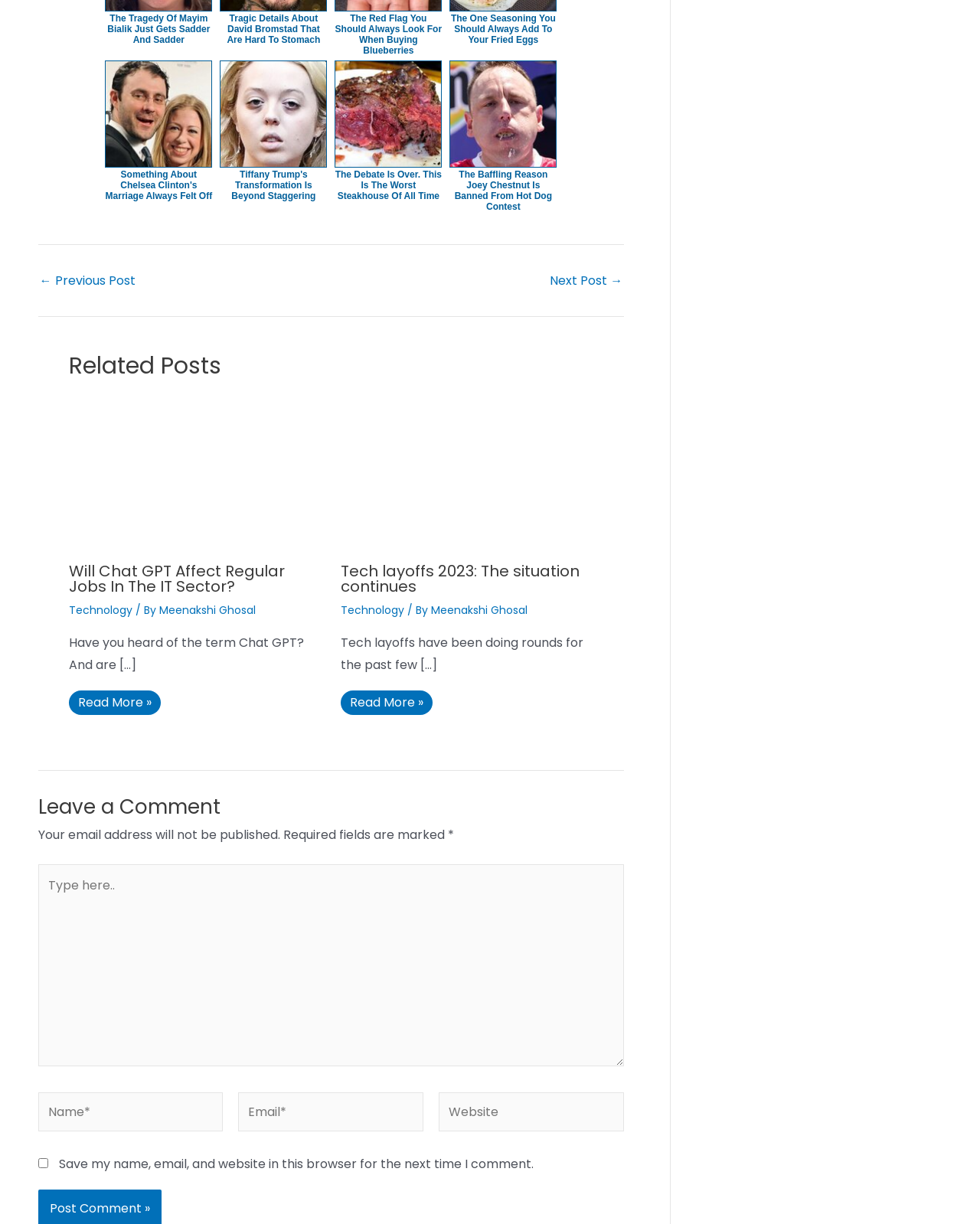What is the category of the first related post?
Using the image as a reference, answer the question with a short word or phrase.

Technology